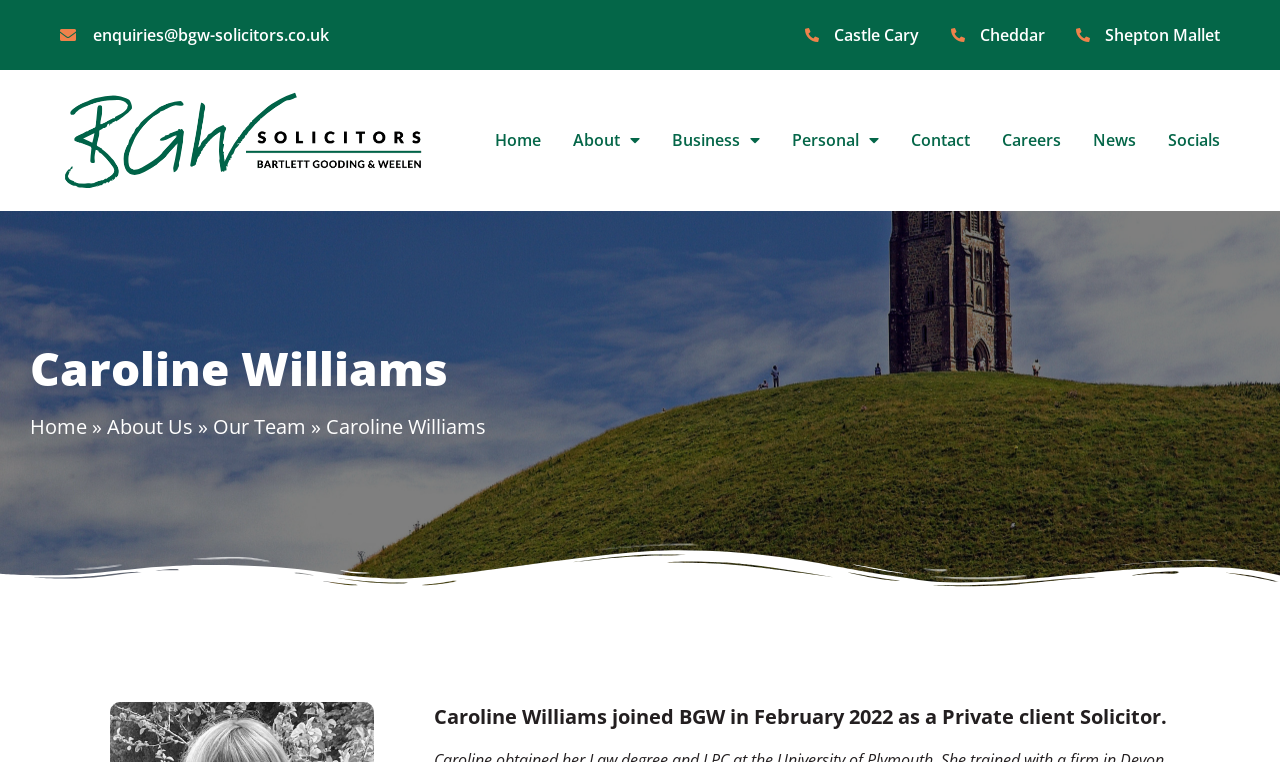Please locate the bounding box coordinates for the element that should be clicked to achieve the following instruction: "Learn more about the 'About Us' section". Ensure the coordinates are given as four float numbers between 0 and 1, i.e., [left, top, right, bottom].

[0.084, 0.542, 0.151, 0.577]